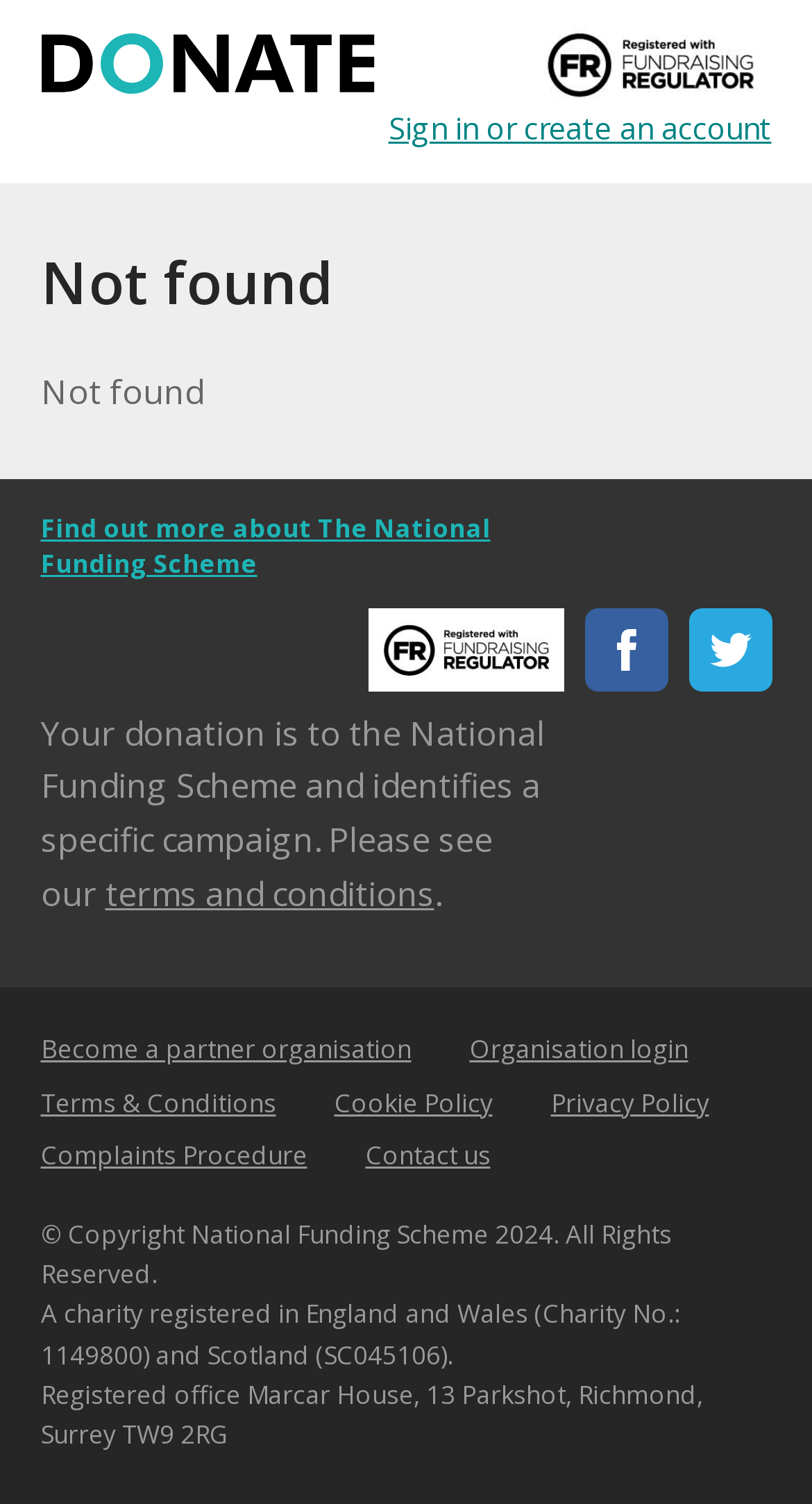Determine the bounding box of the UI component based on this description: "alt="Find us on Facebook"". The bounding box coordinates should be four float values between 0 and 1, i.e., [left, top, right, bottom].

[0.719, 0.442, 0.822, 0.466]